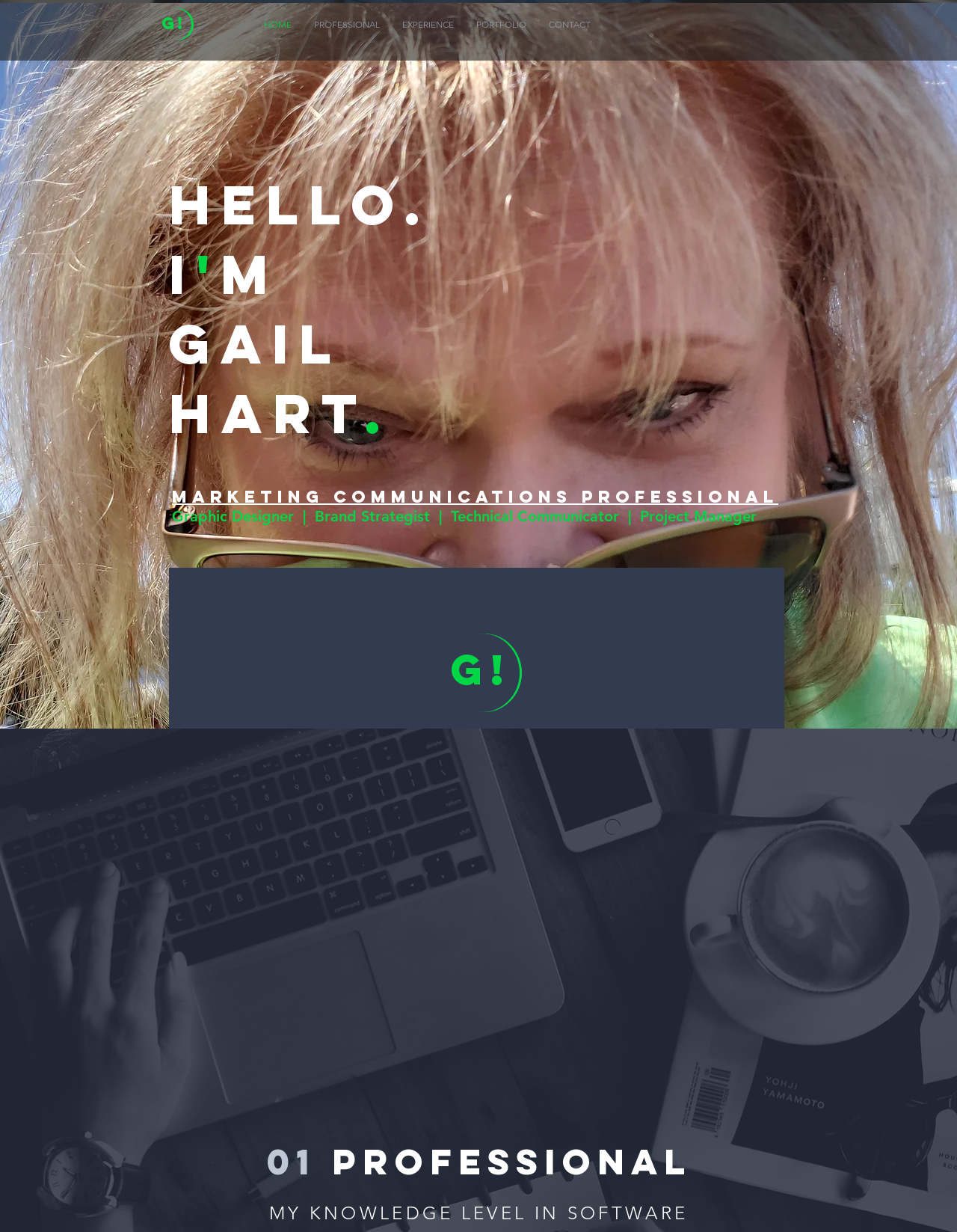Please find the bounding box coordinates (top-left x, top-left y, bottom-right x, bottom-right y) in the screenshot for the UI element described as follows: DOWNLOAD RESUME

[0.411, 0.794, 0.583, 0.823]